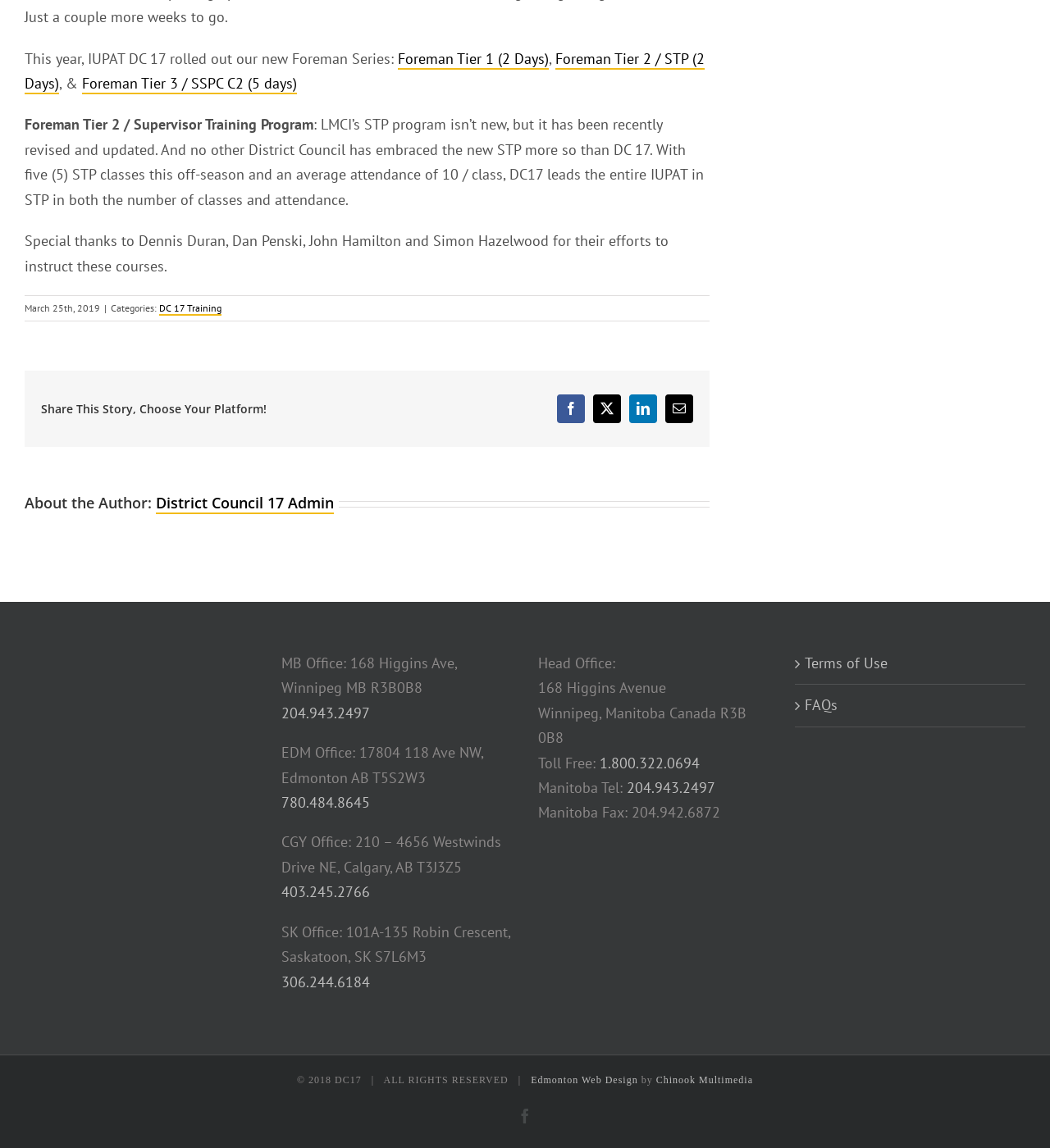What is the name of the program mentioned in the article?
Answer the question based on the image using a single word or a brief phrase.

Foreman Series